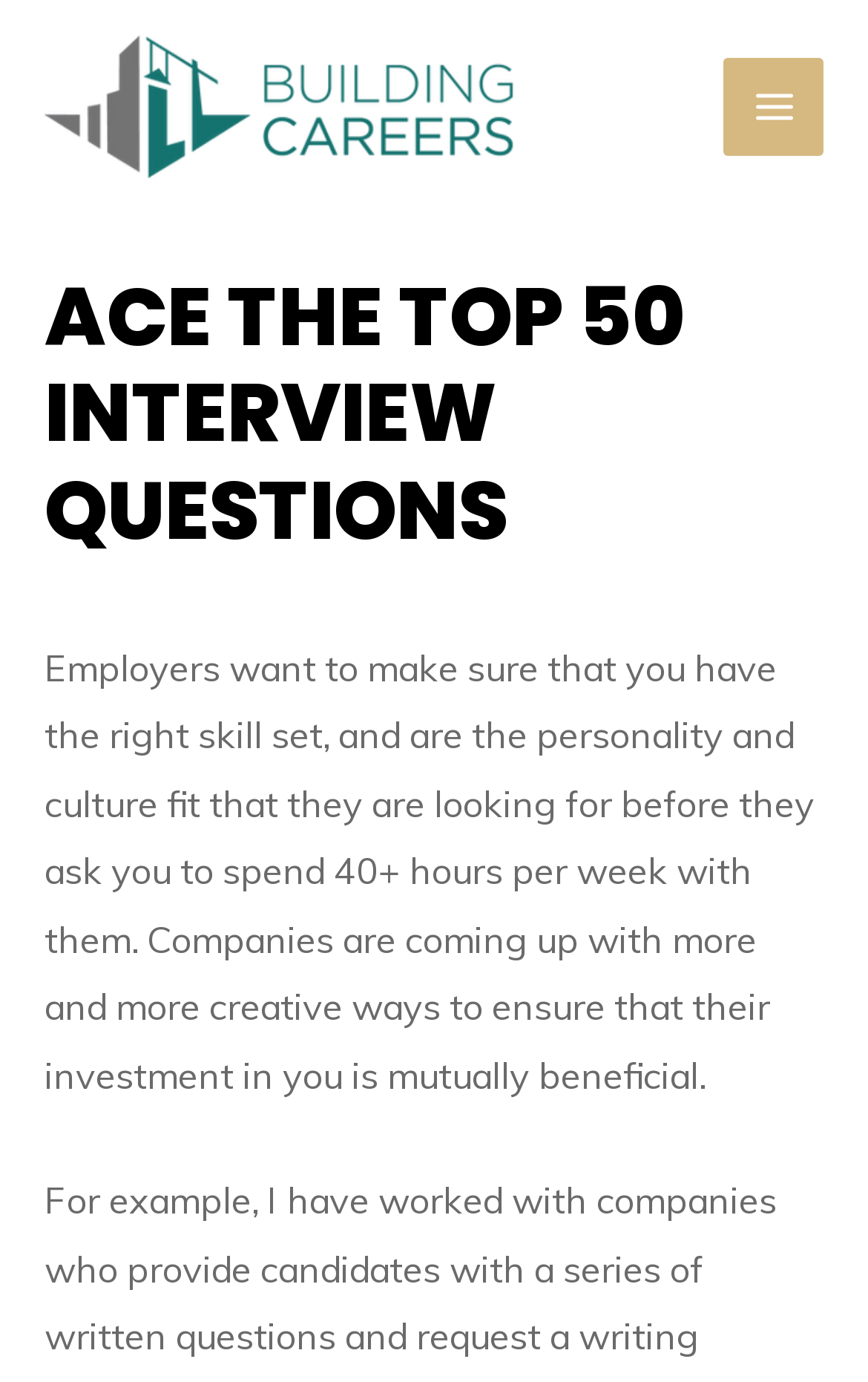Provide a single word or phrase answer to the question: 
What is the theme of the text on the webpage?

Job interviews